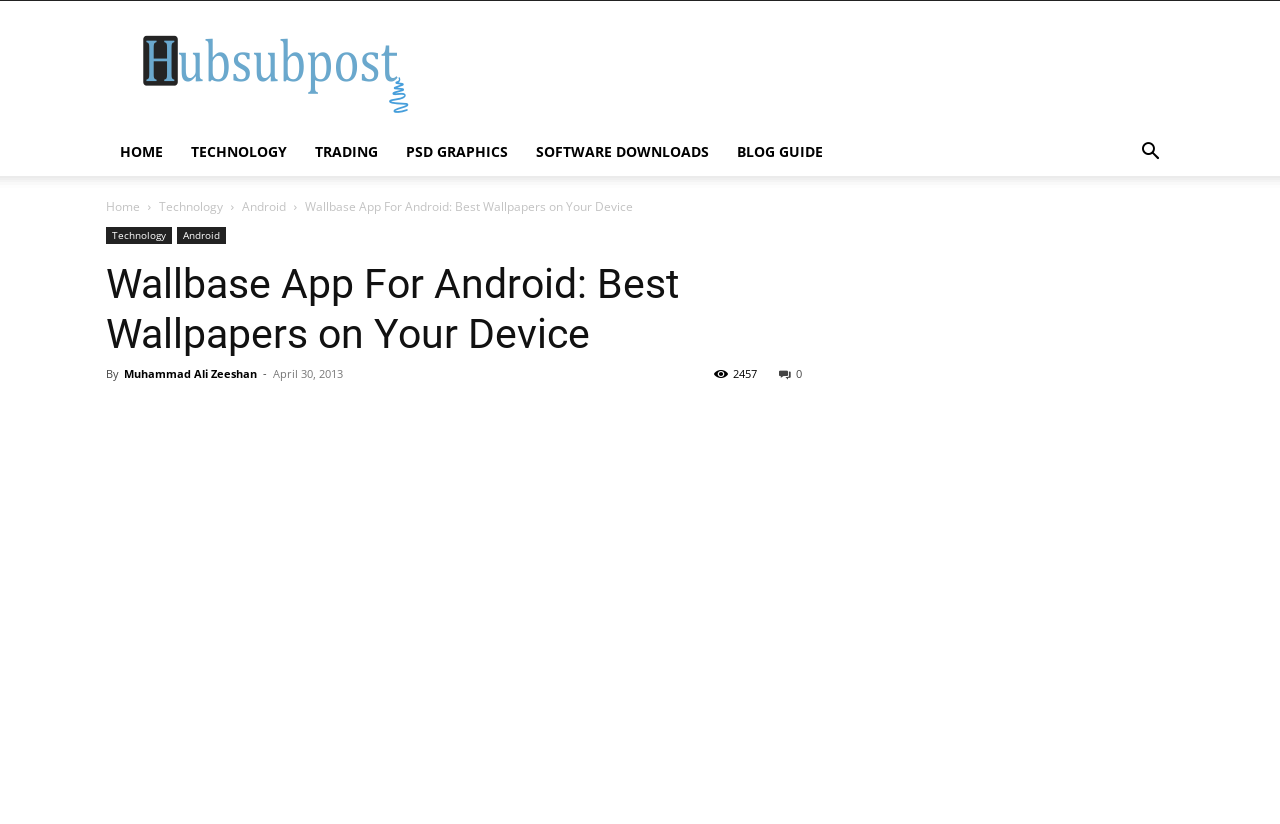Respond to the question below with a concise word or phrase:
What is the name of the app?

Wallbase App